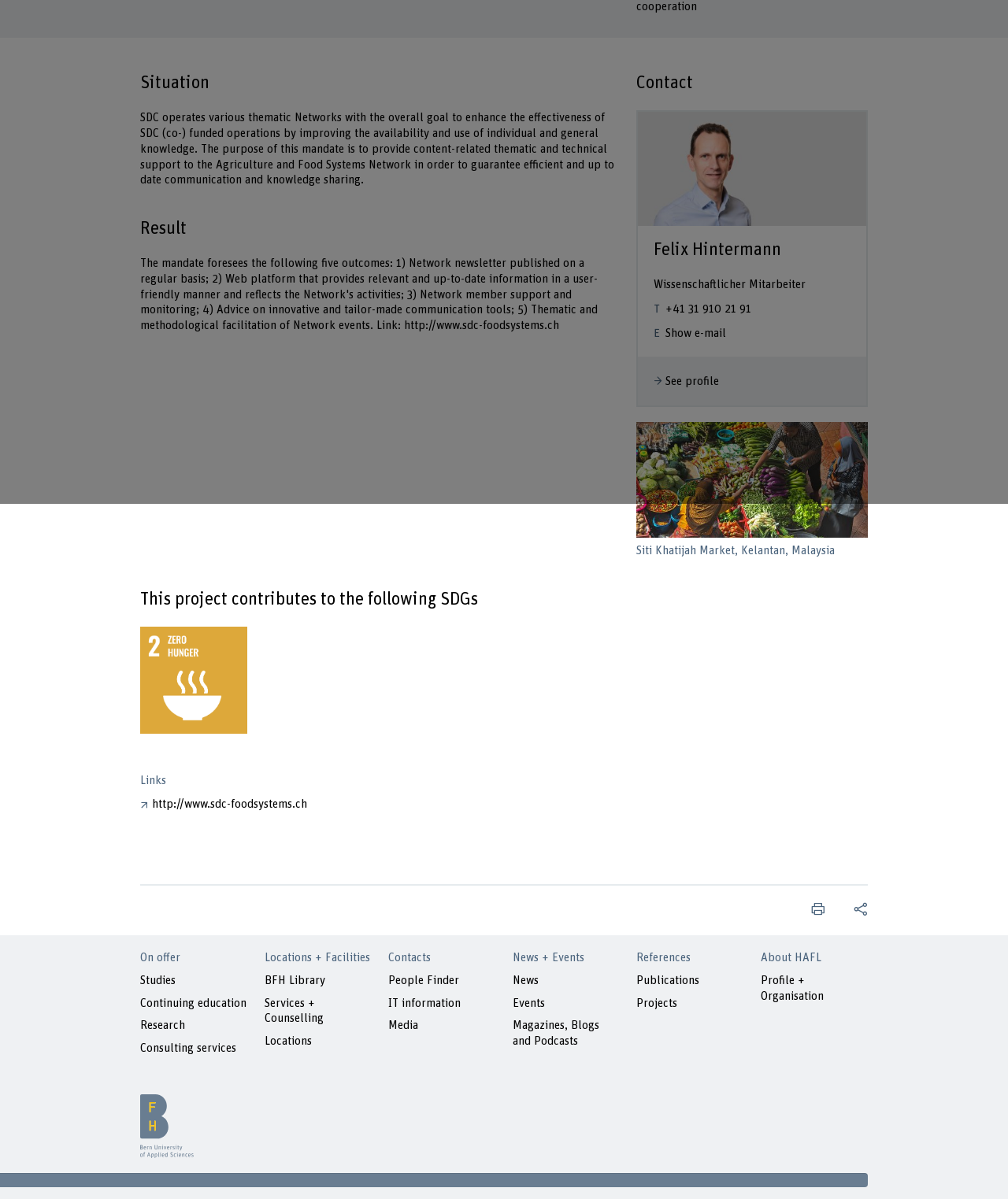Using the element description provided, determine the bounding box coordinates in the format (top-left x, top-left y, bottom-right x, bottom-right y). Ensure that all values are floating point numbers between 0 and 1. Element description: People Finder

[0.385, 0.813, 0.456, 0.825]